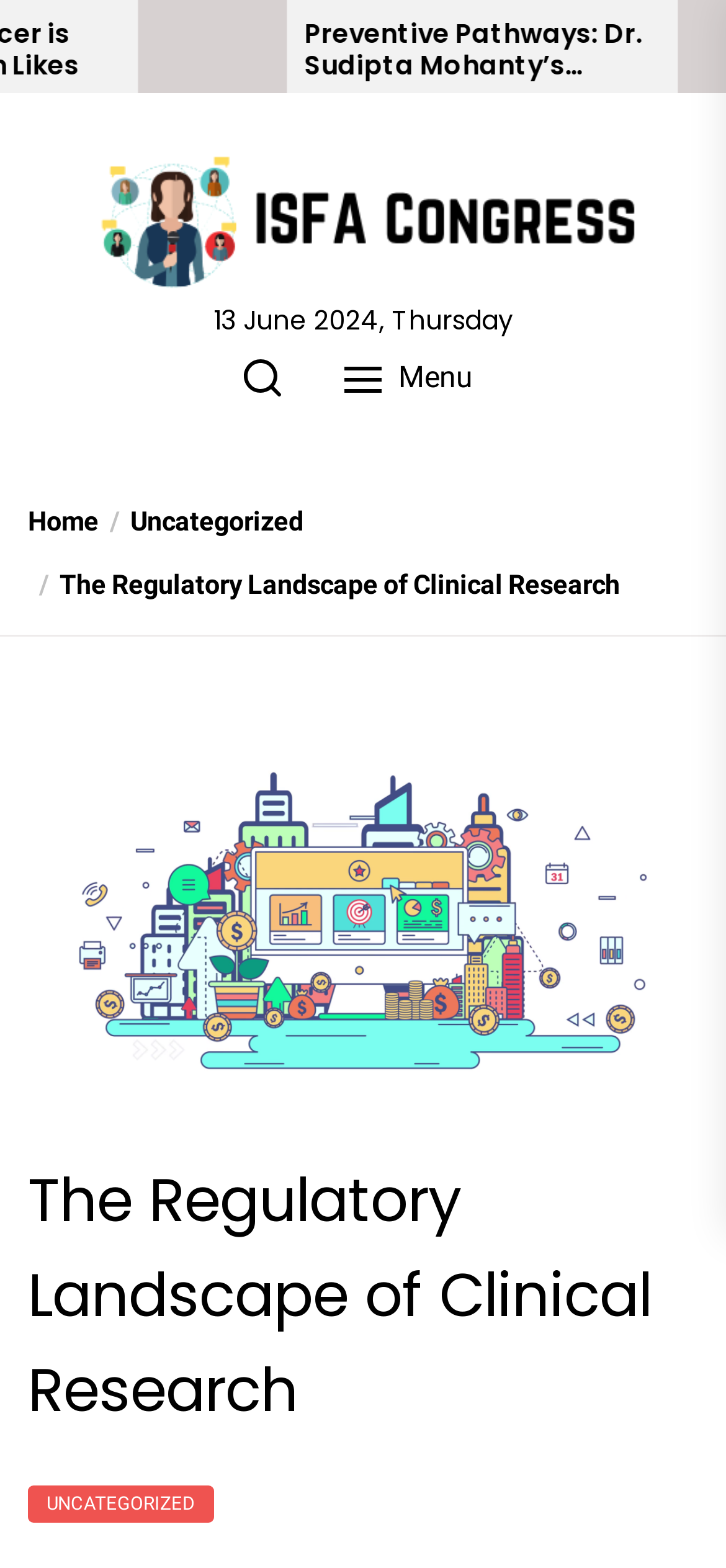Please specify the bounding box coordinates of the clickable region to carry out the following instruction: "view UNCATEGORIZED". The coordinates should be four float numbers between 0 and 1, in the format [left, top, right, bottom].

[0.038, 0.947, 0.295, 0.971]